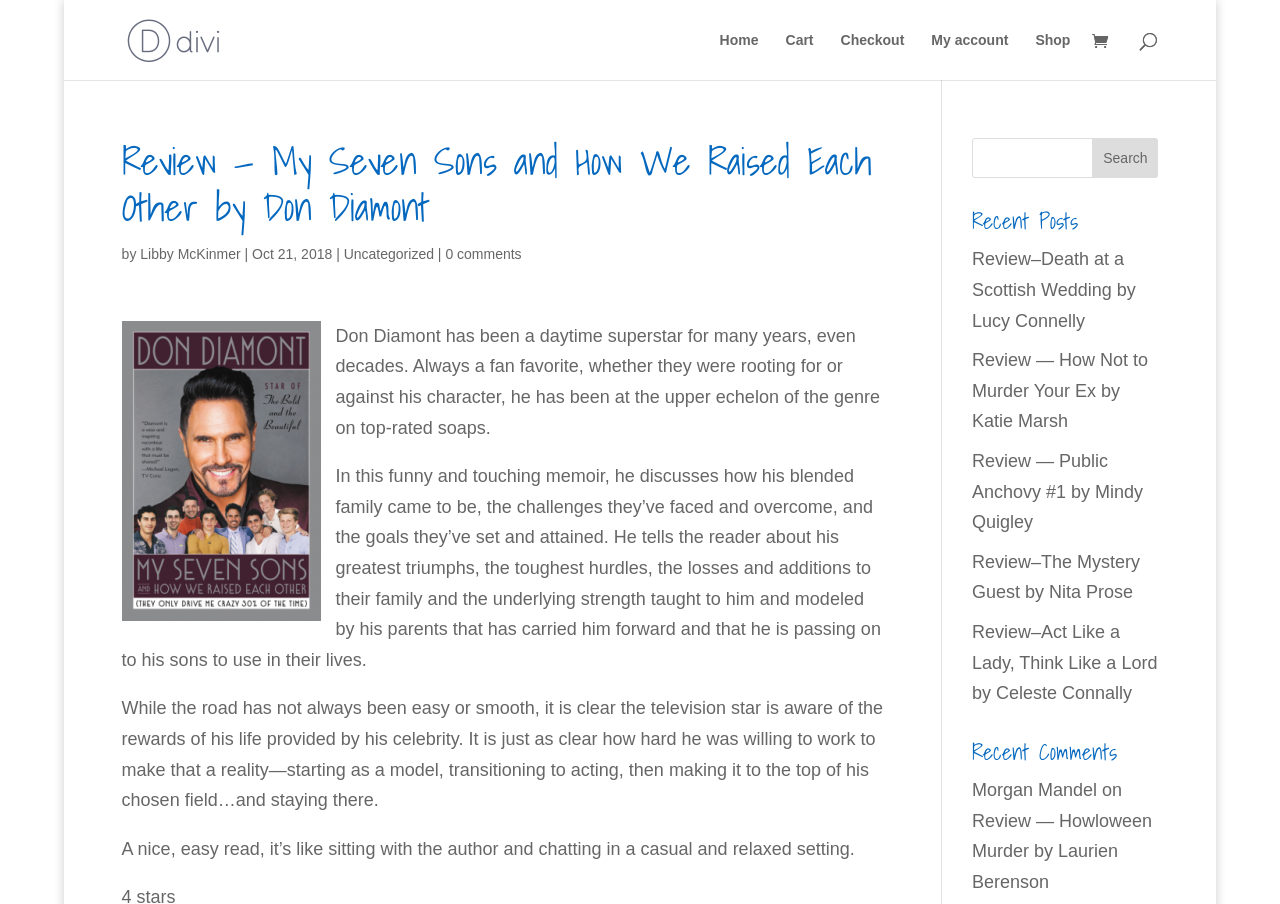Please respond to the question using a single word or phrase:
What is the purpose of the textbox in the search section?

To input search query